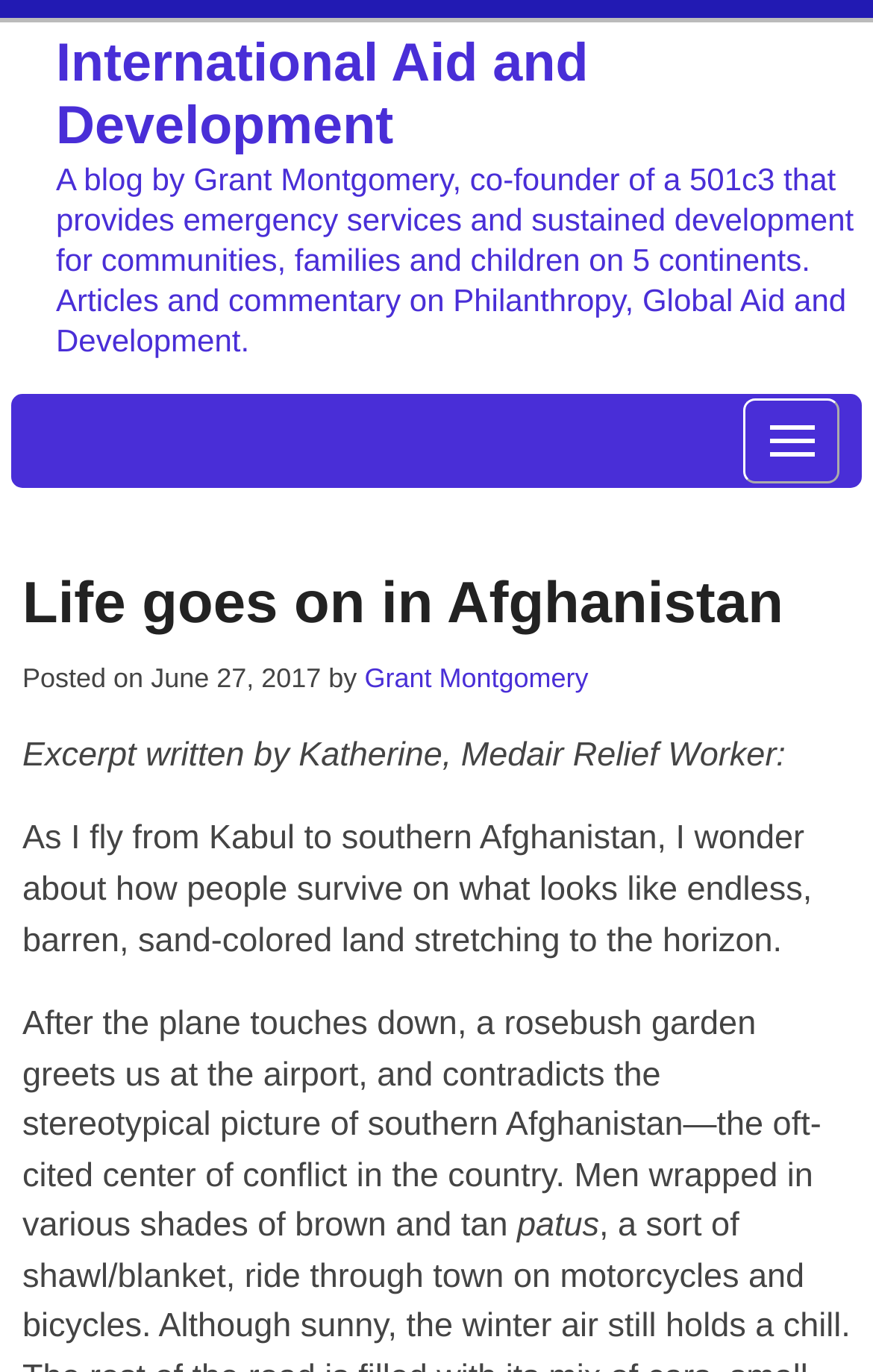Please reply with a single word or brief phrase to the question: 
What is the organization mentioned in the blog?

Medair Relief